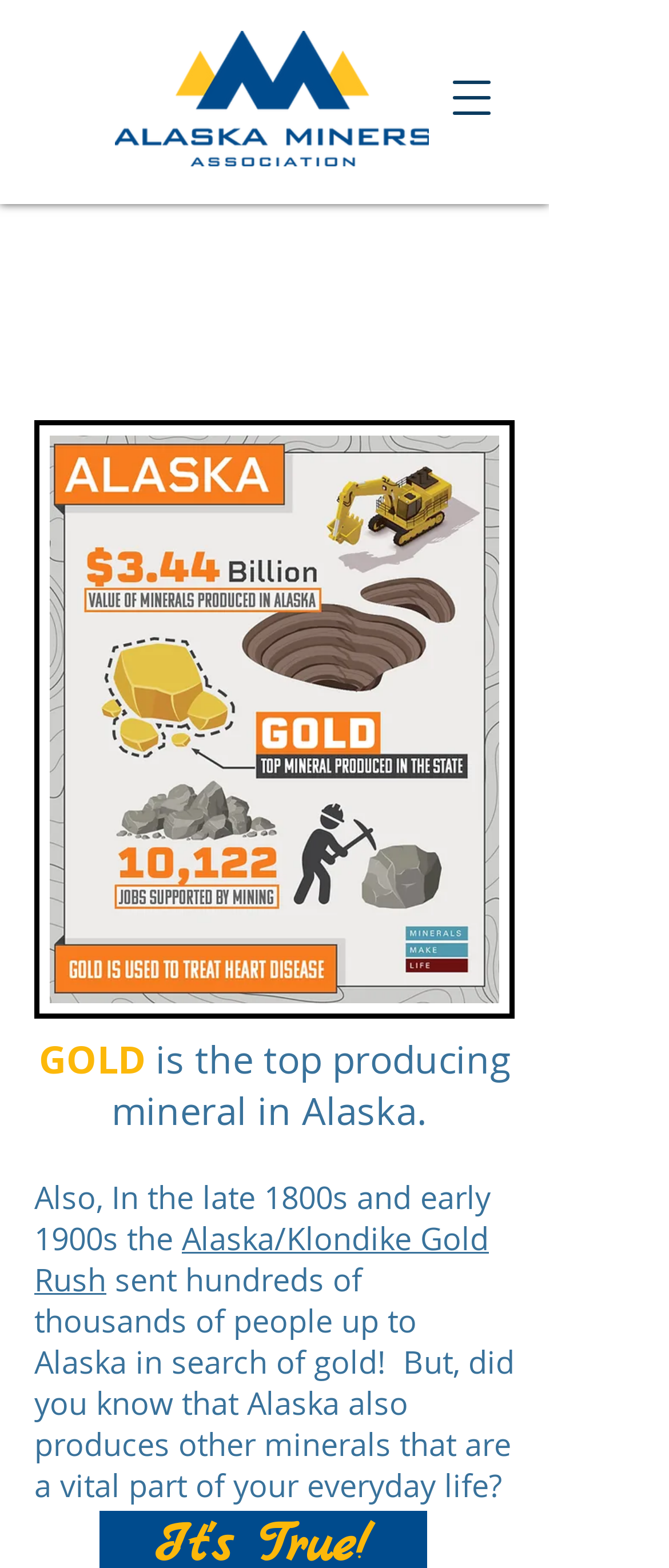Extract the bounding box of the UI element described as: "aria-label="Open navigation menu"".

[0.641, 0.035, 0.769, 0.09]